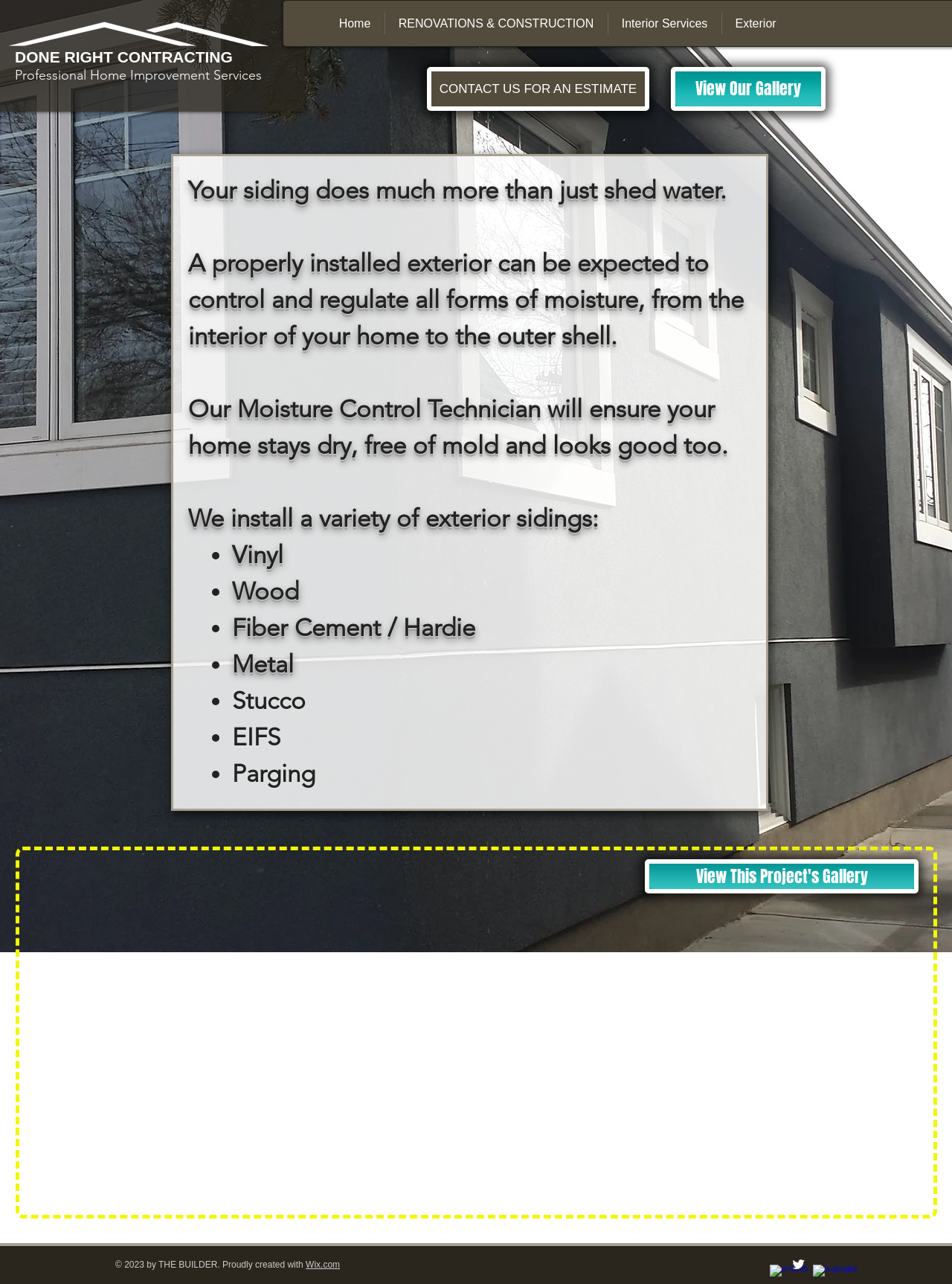Can you find the bounding box coordinates for the element that needs to be clicked to execute this instruction: "Navigate to 'Exterior'"? The coordinates should be given as four float numbers between 0 and 1, i.e., [left, top, right, bottom].

[0.758, 0.01, 0.829, 0.027]